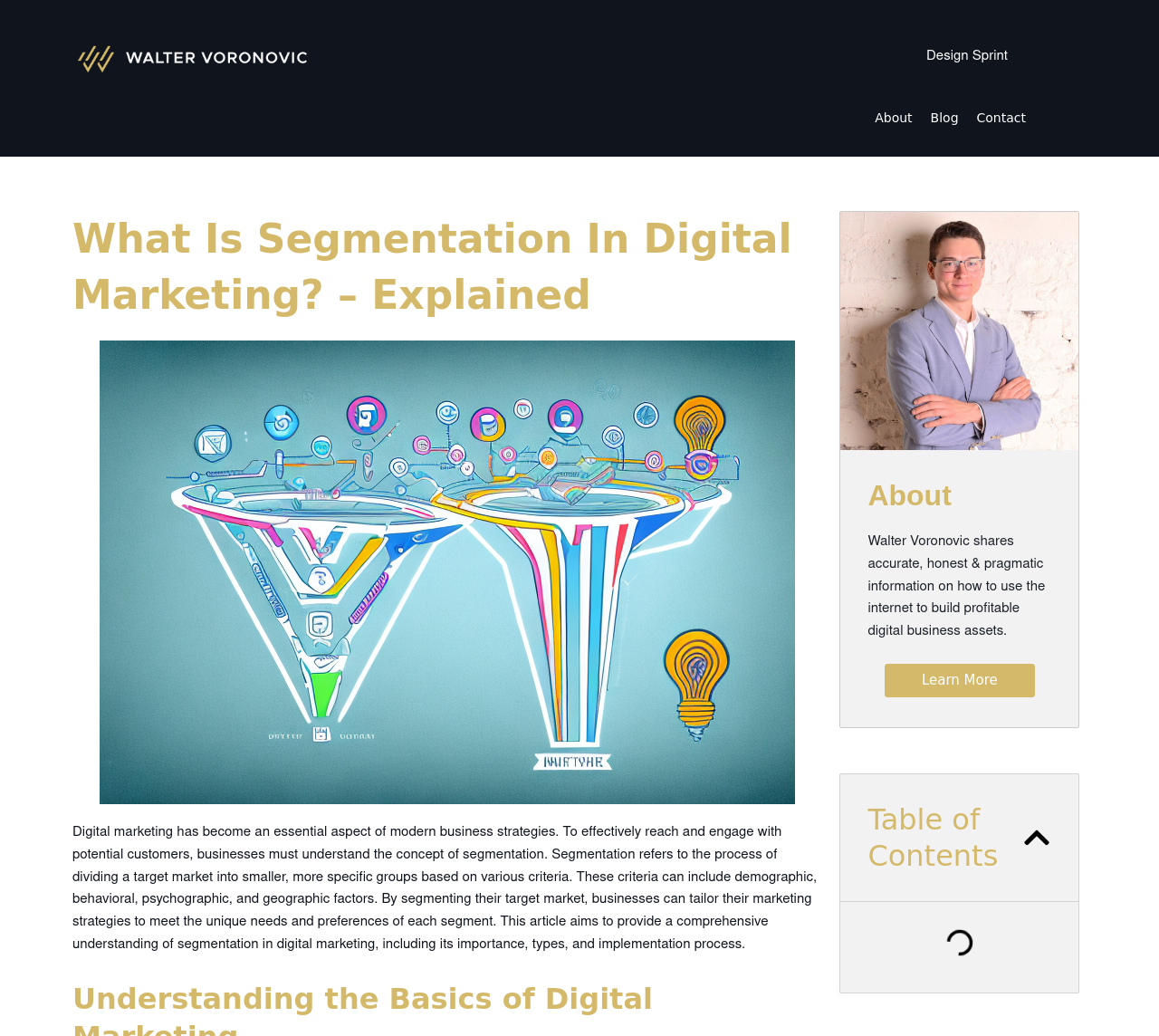Extract the bounding box coordinates of the UI element described: "Blog". Provide the coordinates in the format [left, top, right, bottom] with values ranging from 0 to 1.

[0.795, 0.094, 0.835, 0.134]